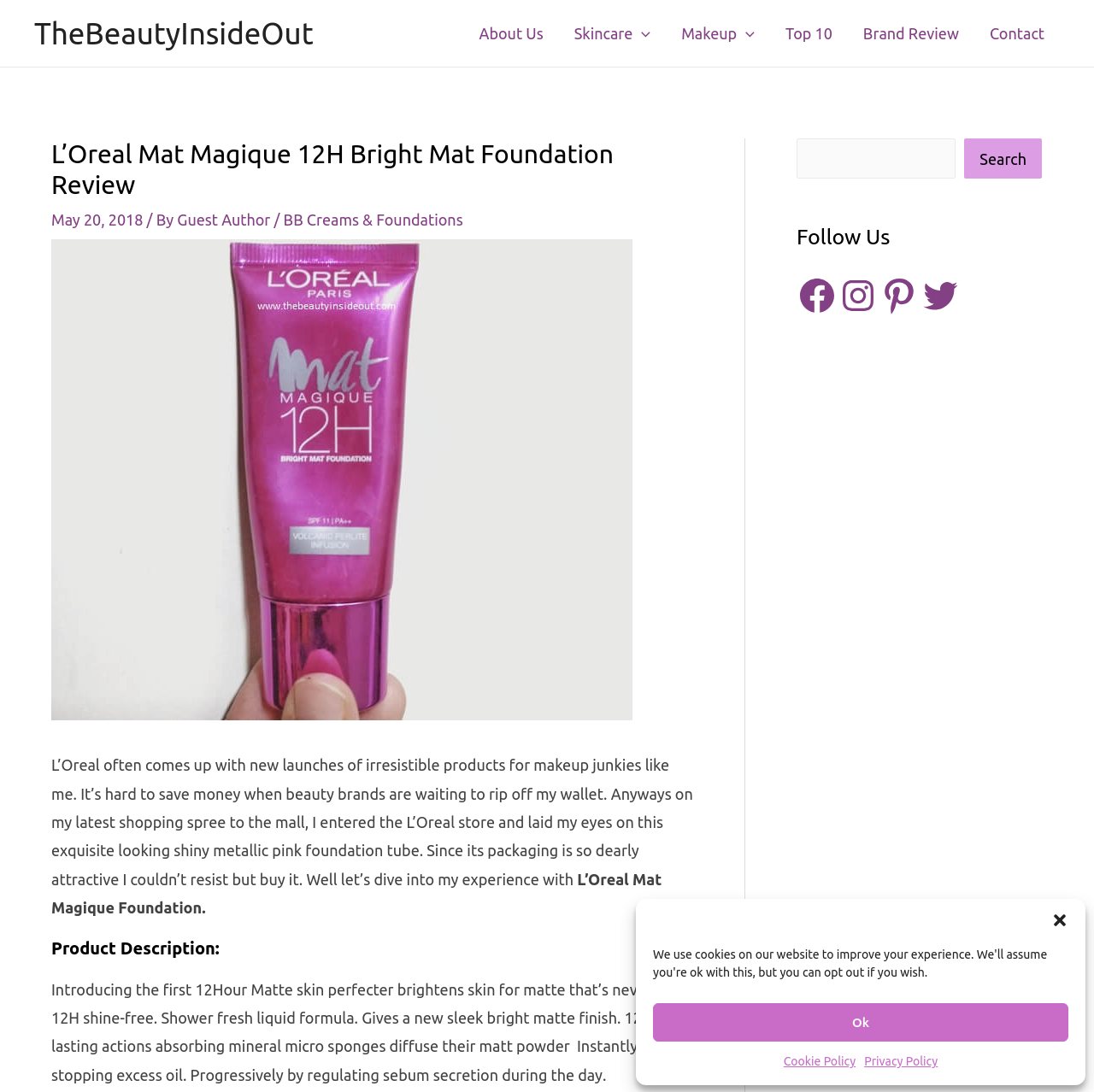Identify the bounding box of the UI element described as follows: "Ok". Provide the coordinates as four float numbers in the range of 0 to 1 [left, top, right, bottom].

[0.597, 0.919, 0.977, 0.954]